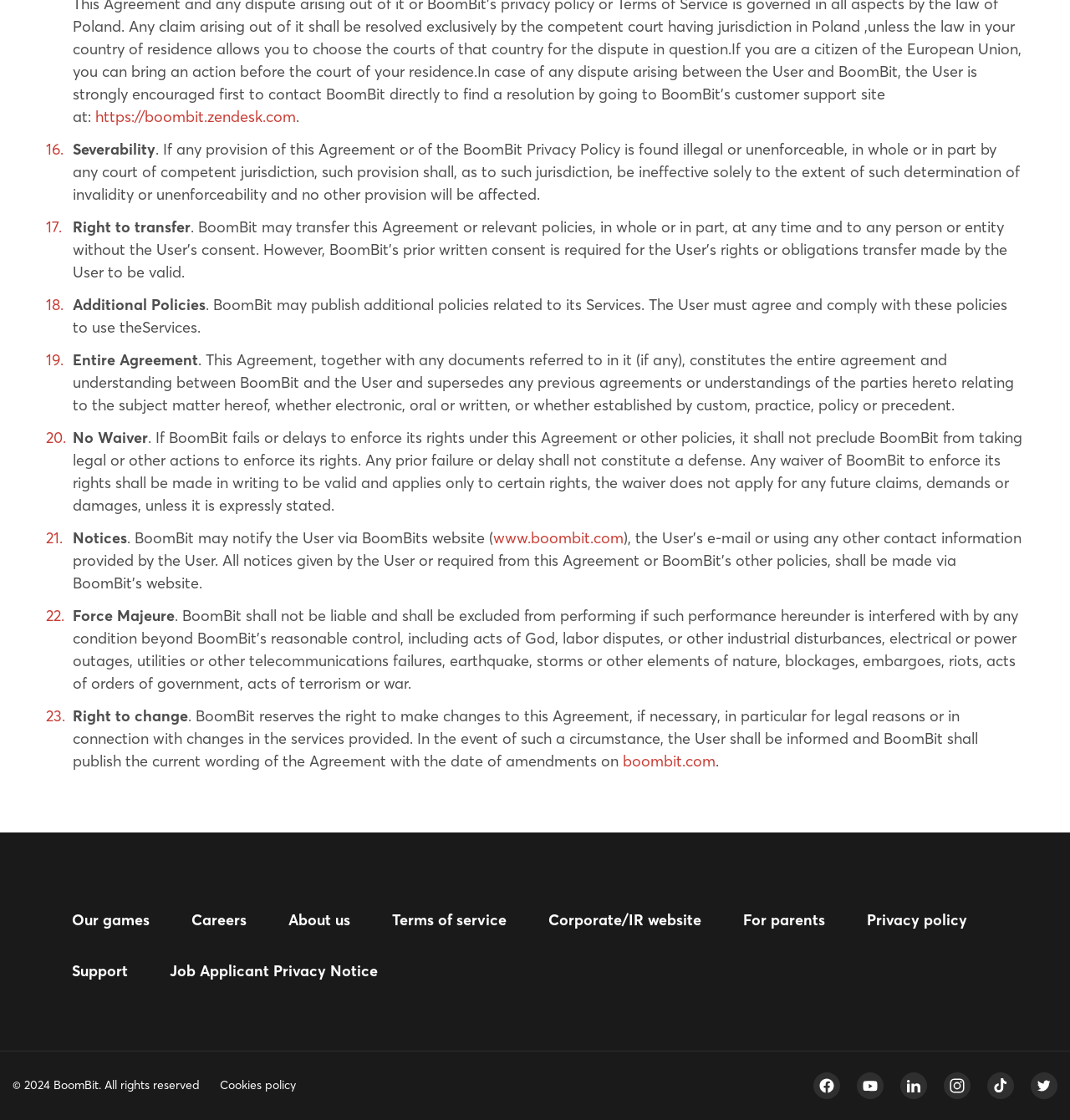Please identify the bounding box coordinates of the area I need to click to accomplish the following instruction: "Visit the 'About us' page".

[0.27, 0.813, 0.327, 0.83]